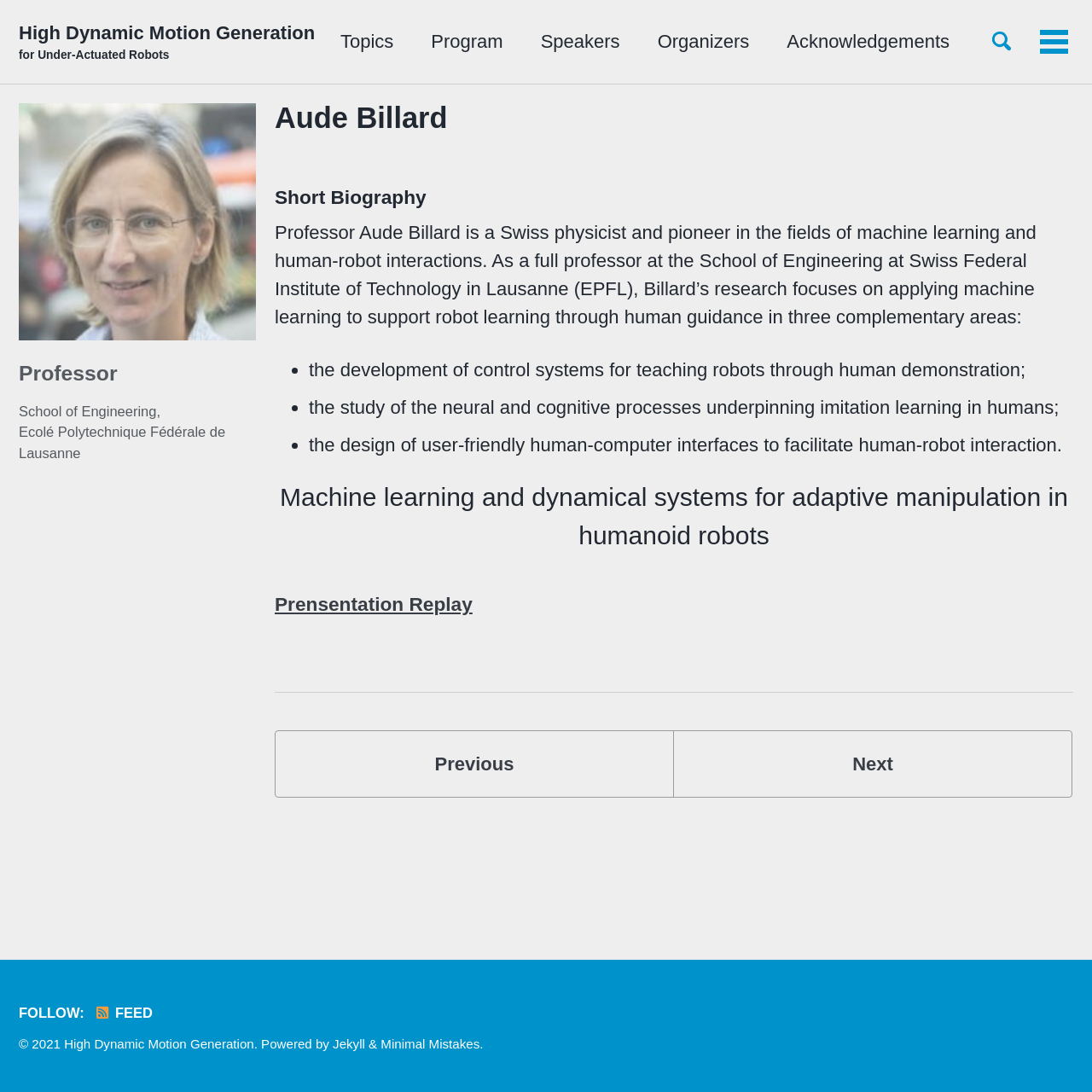Identify the bounding box coordinates of the region that needs to be clicked to carry out this instruction: "Go to next page". Provide these coordinates as four float numbers ranging from 0 to 1, i.e., [left, top, right, bottom].

[0.616, 0.668, 0.982, 0.73]